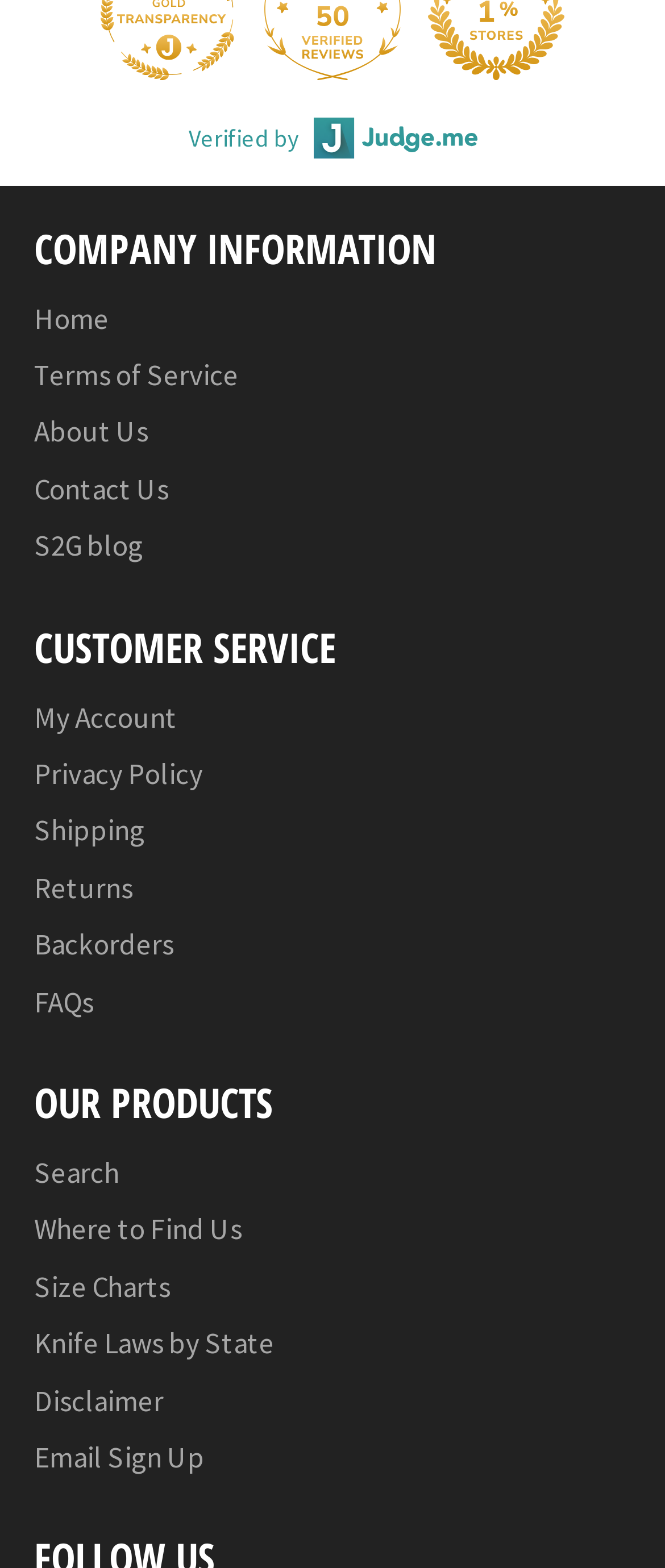Identify the bounding box coordinates of the region that needs to be clicked to carry out this instruction: "search for products". Provide these coordinates as four float numbers ranging from 0 to 1, i.e., [left, top, right, bottom].

[0.051, 0.736, 0.179, 0.76]